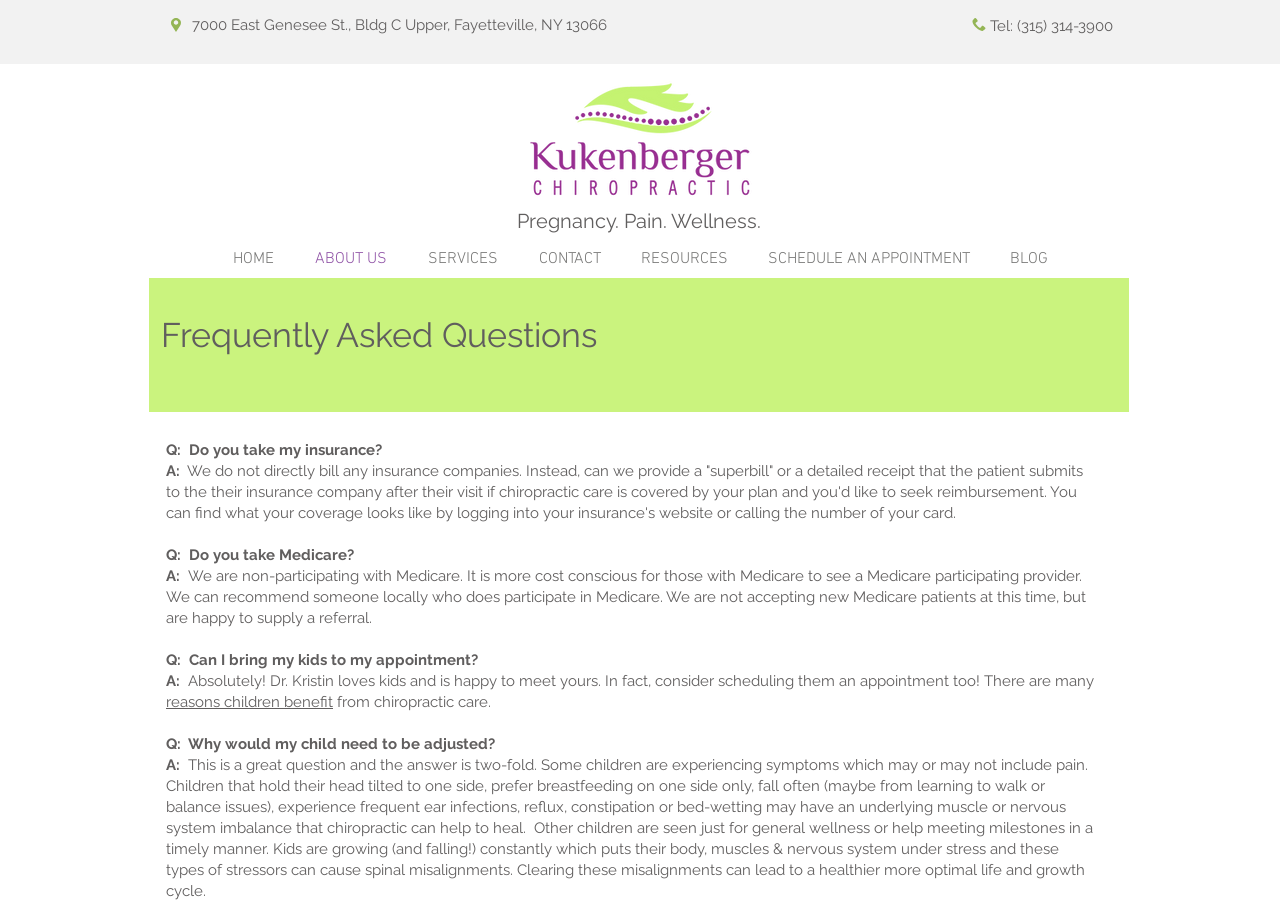What is the purpose of chiropractic care for children?
Please provide a comprehensive and detailed answer to the question.

I found the answer by looking at the FAQ section, where it explains that chiropractic care can help children who are experiencing symptoms such as pain, or who have underlying muscle or nervous system imbalances. It also mentions that chiropractic care can help children meet milestones in a timely manner.